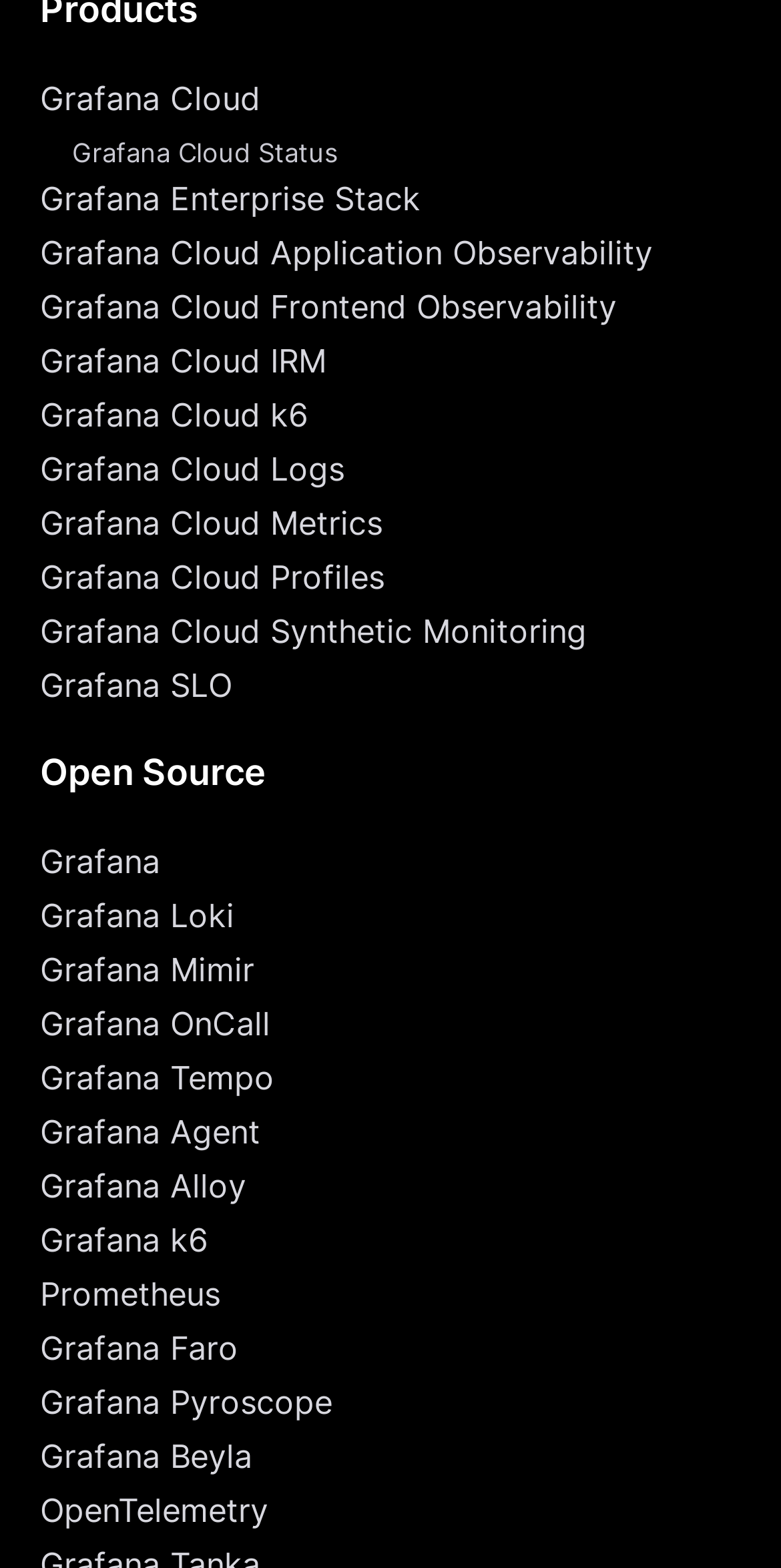Show the bounding box coordinates for the element that needs to be clicked to execute the following instruction: "Go to Grafana Cloud". Provide the coordinates in the form of four float numbers between 0 and 1, i.e., [left, top, right, bottom].

[0.051, 0.049, 0.949, 0.078]